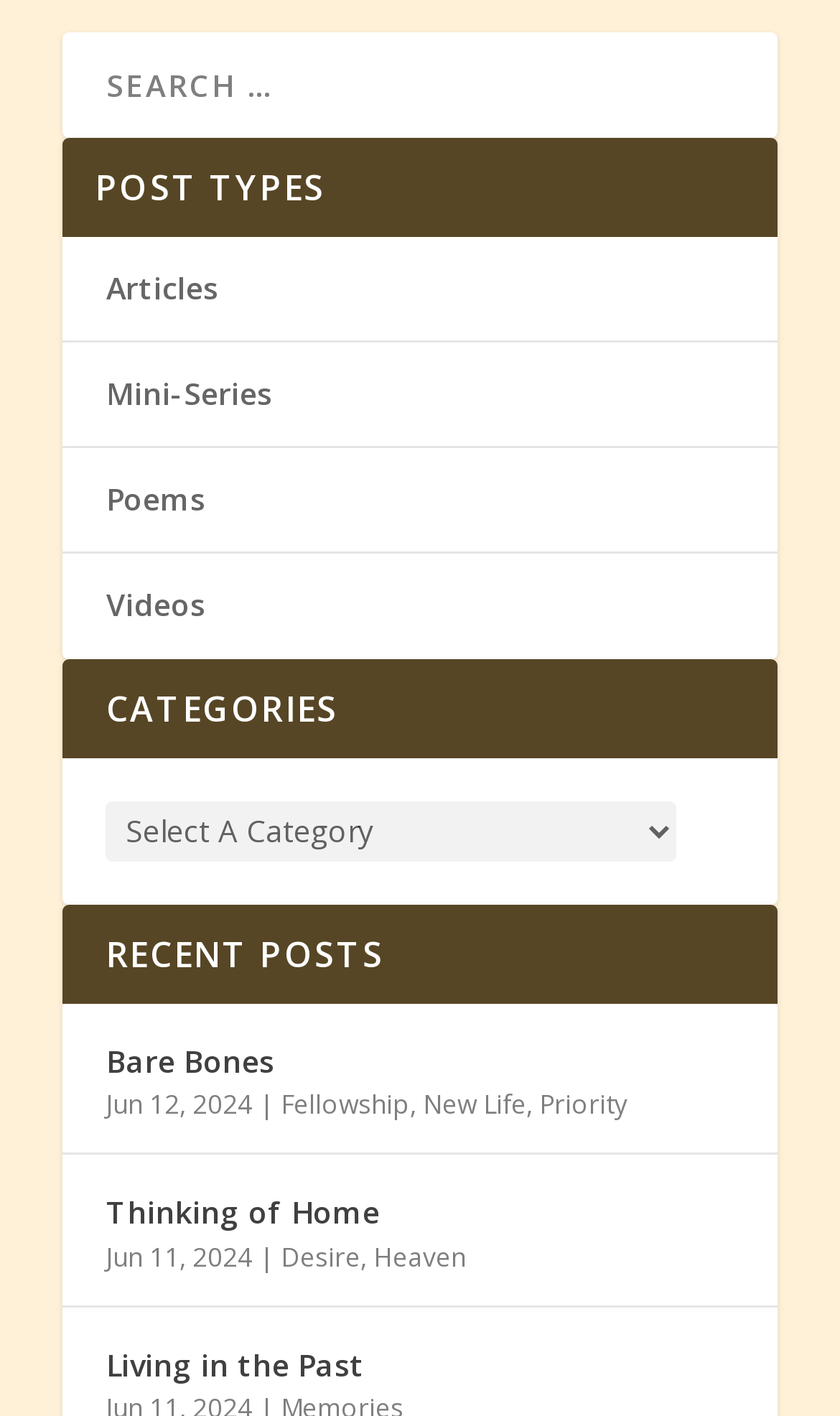Please specify the bounding box coordinates of the area that should be clicked to accomplish the following instruction: "search for something". The coordinates should consist of four float numbers between 0 and 1, i.e., [left, top, right, bottom].

[0.075, 0.023, 0.925, 0.097]